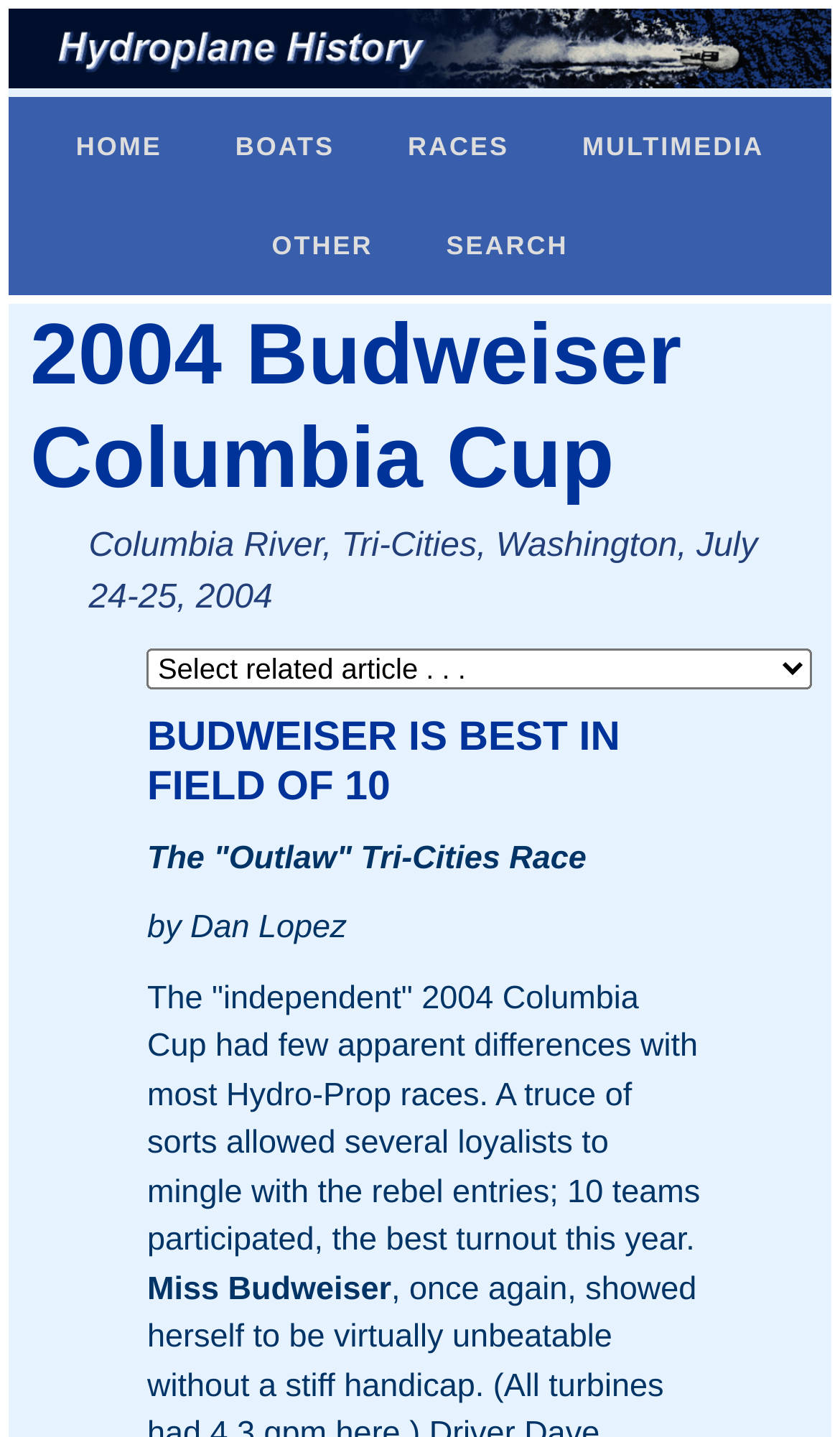Explain in detail what is displayed on the webpage.

The webpage is about the 2004 Budweiser Columbia Cup, a hydroplane racing event. At the top-left corner, there is an image related to hydroplane history. Below the image, there is a navigation menu with five links: "HOME", "BOATS", "RACES", "MULTIMEDIA", and "OTHER", which are aligned horizontally across the top of the page. 

The main content of the webpage starts with a heading that reads "2004 Budweiser Columbia Cup", followed by a subheading that provides the location and date of the event: "Columbia River, Tri-Cities, Washington, July 24-25, 2004". 

To the right of the subheading, there is a combobox that allows users to select an option. Below the combobox, there is another heading that reads "BUDWEISER IS BEST IN FIELD OF 10", which is followed by a series of paragraphs describing the event. The first paragraph is titled "The 'Outlaw' Tri-Cities Race" and is written by Dan Lopez. The subsequent paragraphs provide more details about the event, including the number of participating teams and the performance of Miss Budweiser.